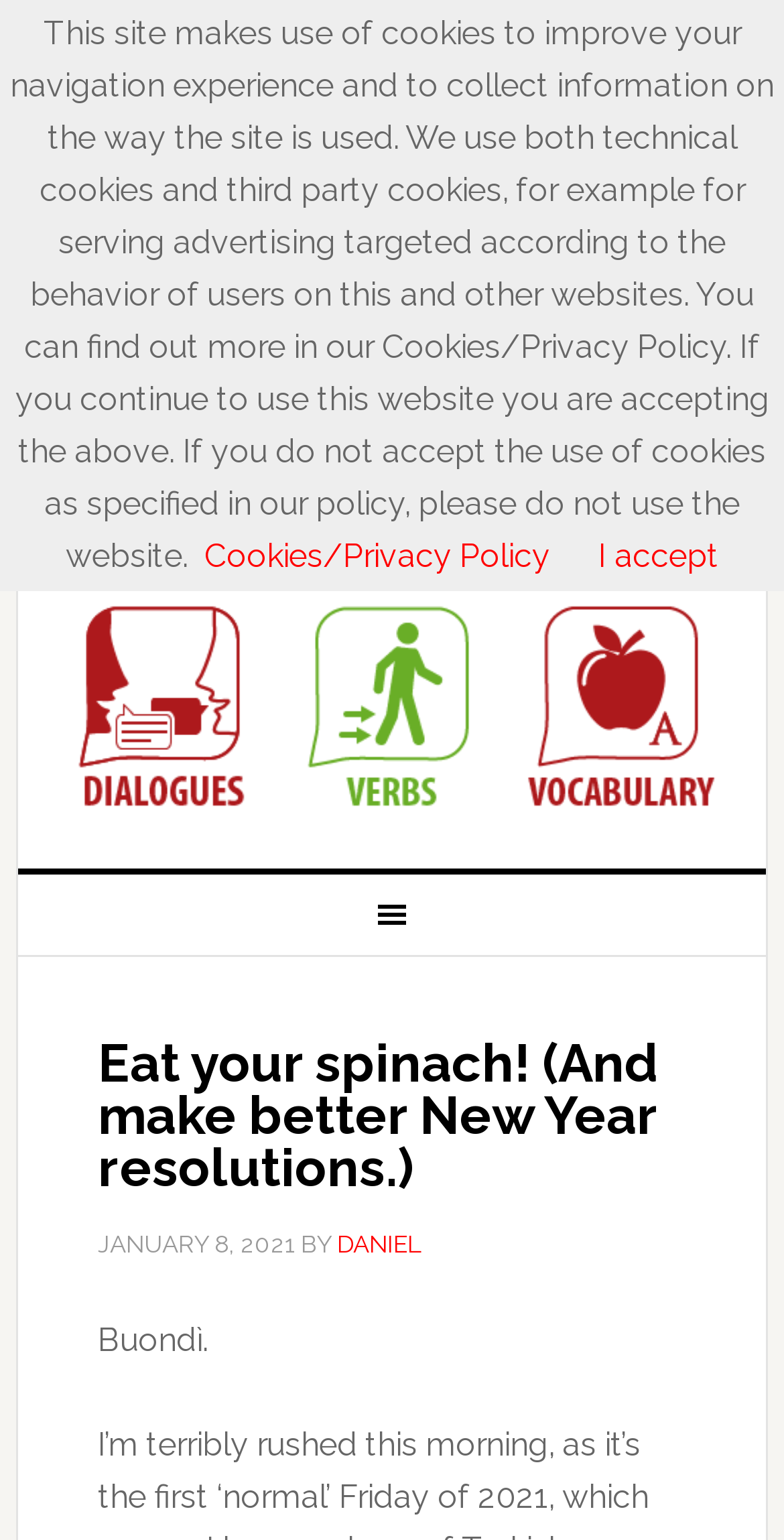Extract the top-level heading from the webpage and provide its text.

Eat your spinach! (And make better New Year resolutions.)